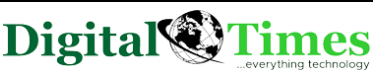What is the shape integrated into the logo?
Could you give a comprehensive explanation in response to this question?

The logo of 'Digital Times' includes a globe graphic, which symbolizes a global perspective on digital innovations and trends, aligning with the mission of the platform to inform and empower its audience in the digital age.